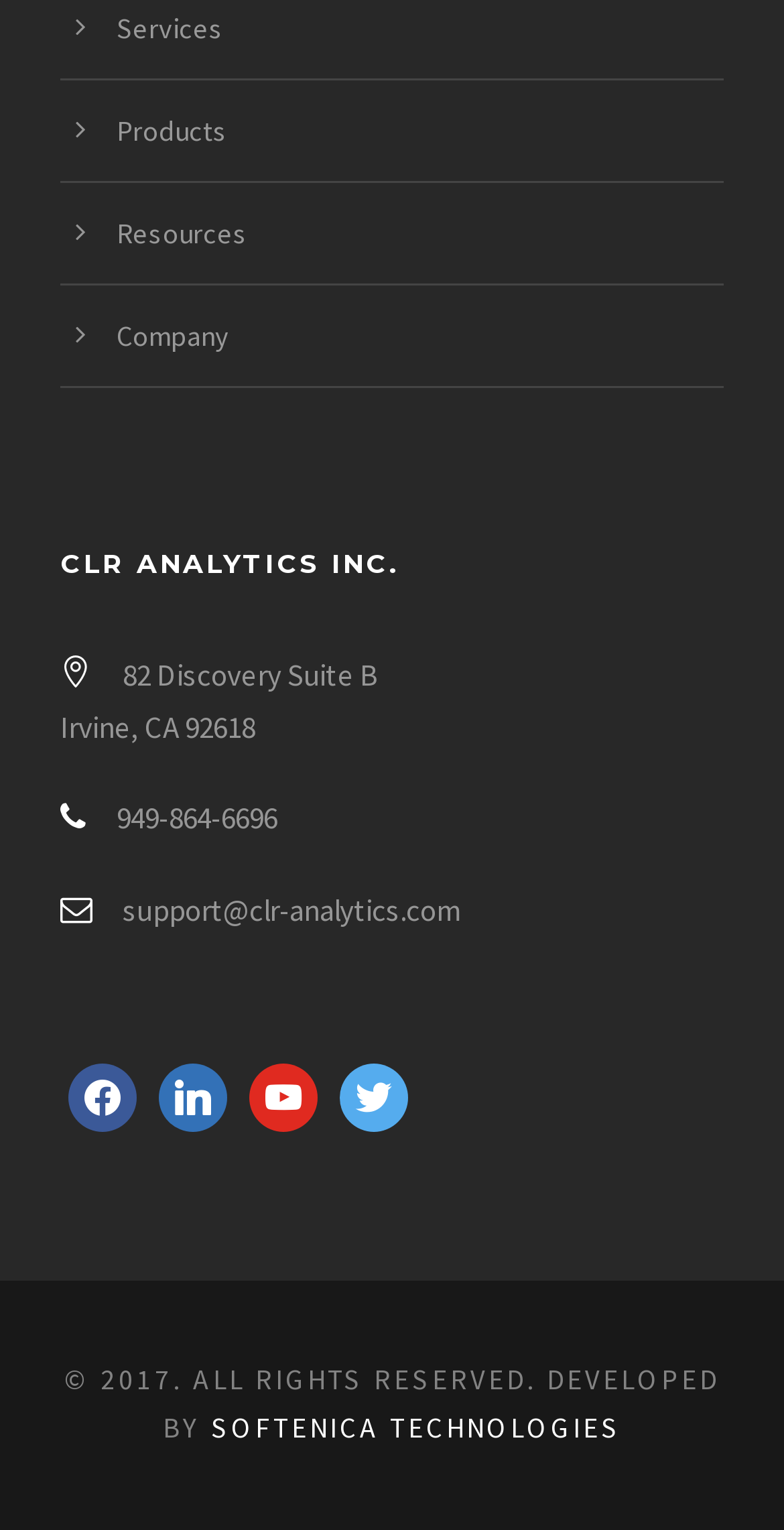Could you indicate the bounding box coordinates of the region to click in order to complete this instruction: "Follow on Facebook".

[0.087, 0.703, 0.174, 0.728]